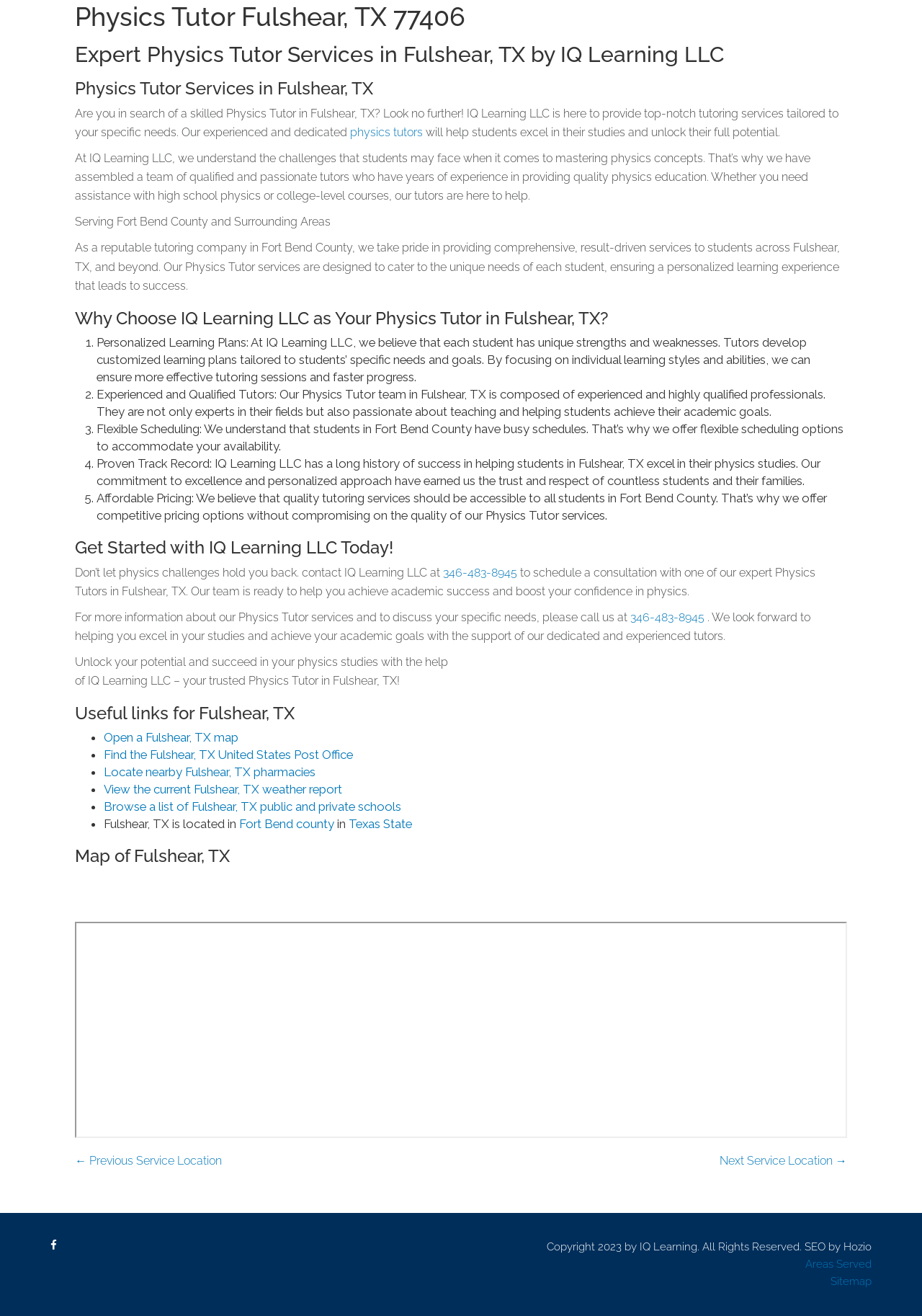Please find the bounding box coordinates of the clickable region needed to complete the following instruction: "Contact IQ Learning LLC at 346-483-8945". The bounding box coordinates must consist of four float numbers between 0 and 1, i.e., [left, top, right, bottom].

[0.481, 0.43, 0.564, 0.44]